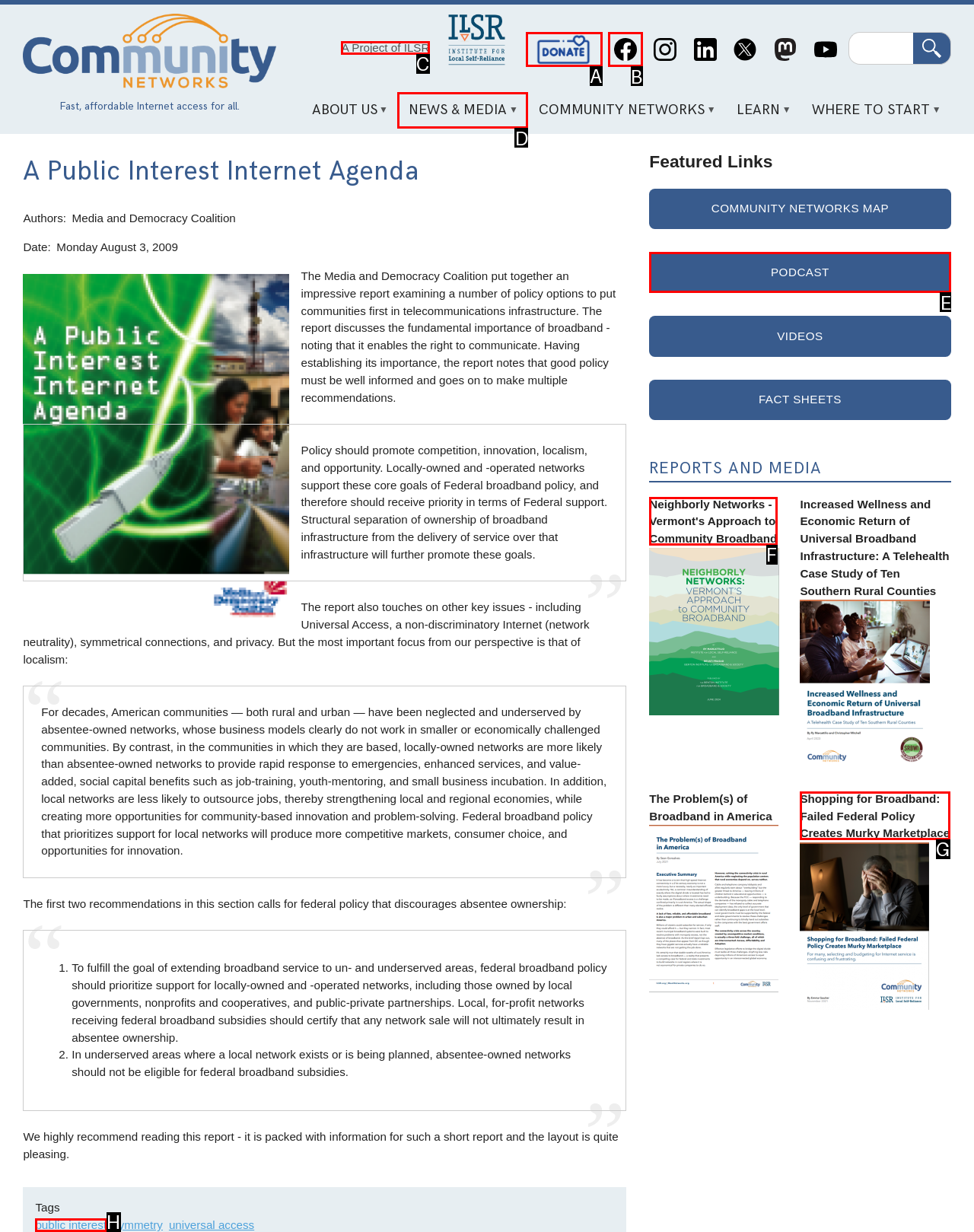To perform the task "Click the 'Donate' link", which UI element's letter should you select? Provide the letter directly.

A